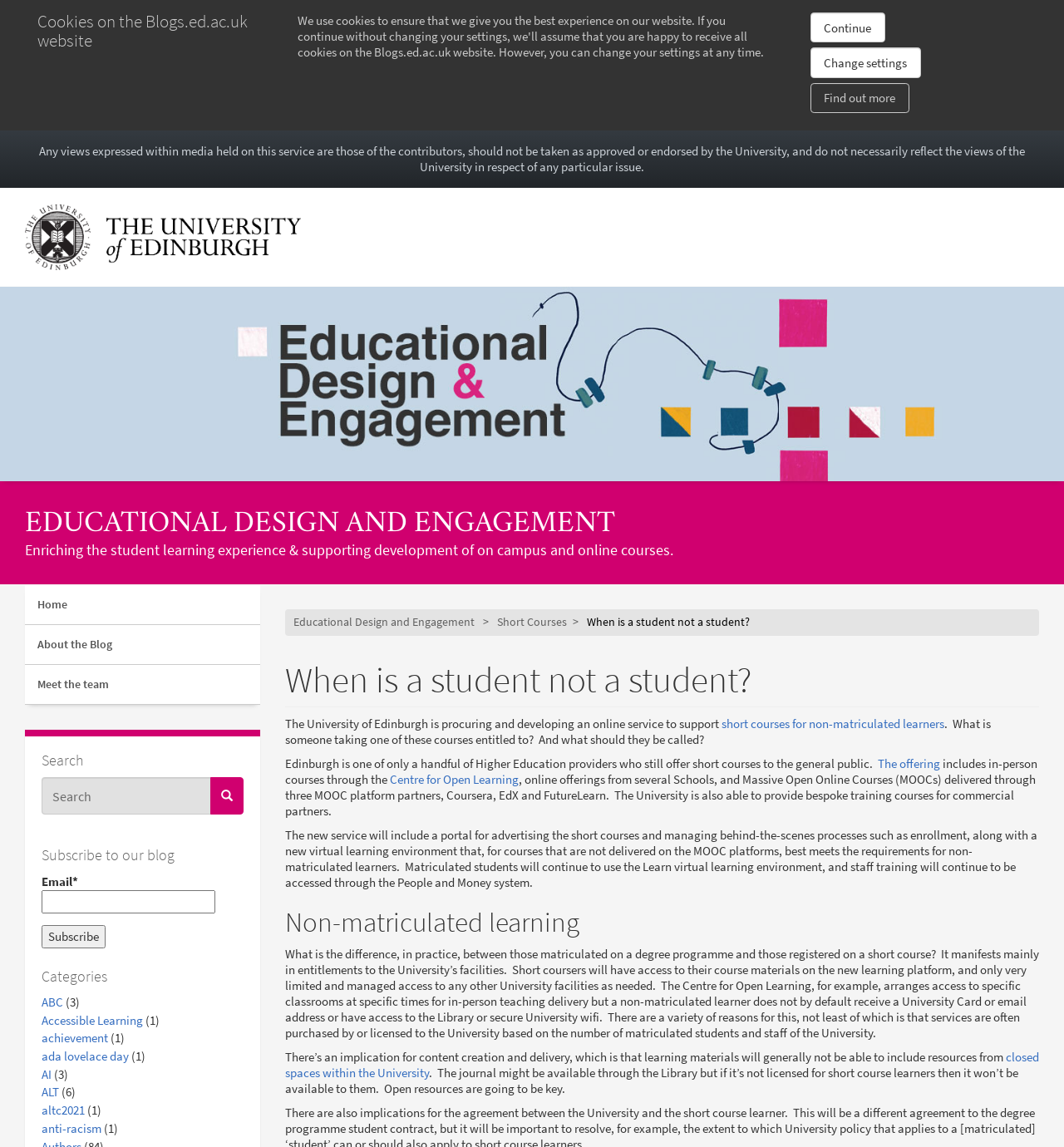Give a concise answer using one word or a phrase to the following question:
What is the difference between matriculated and non-matriculated learners in terms of entitlements?

Access to university facilities